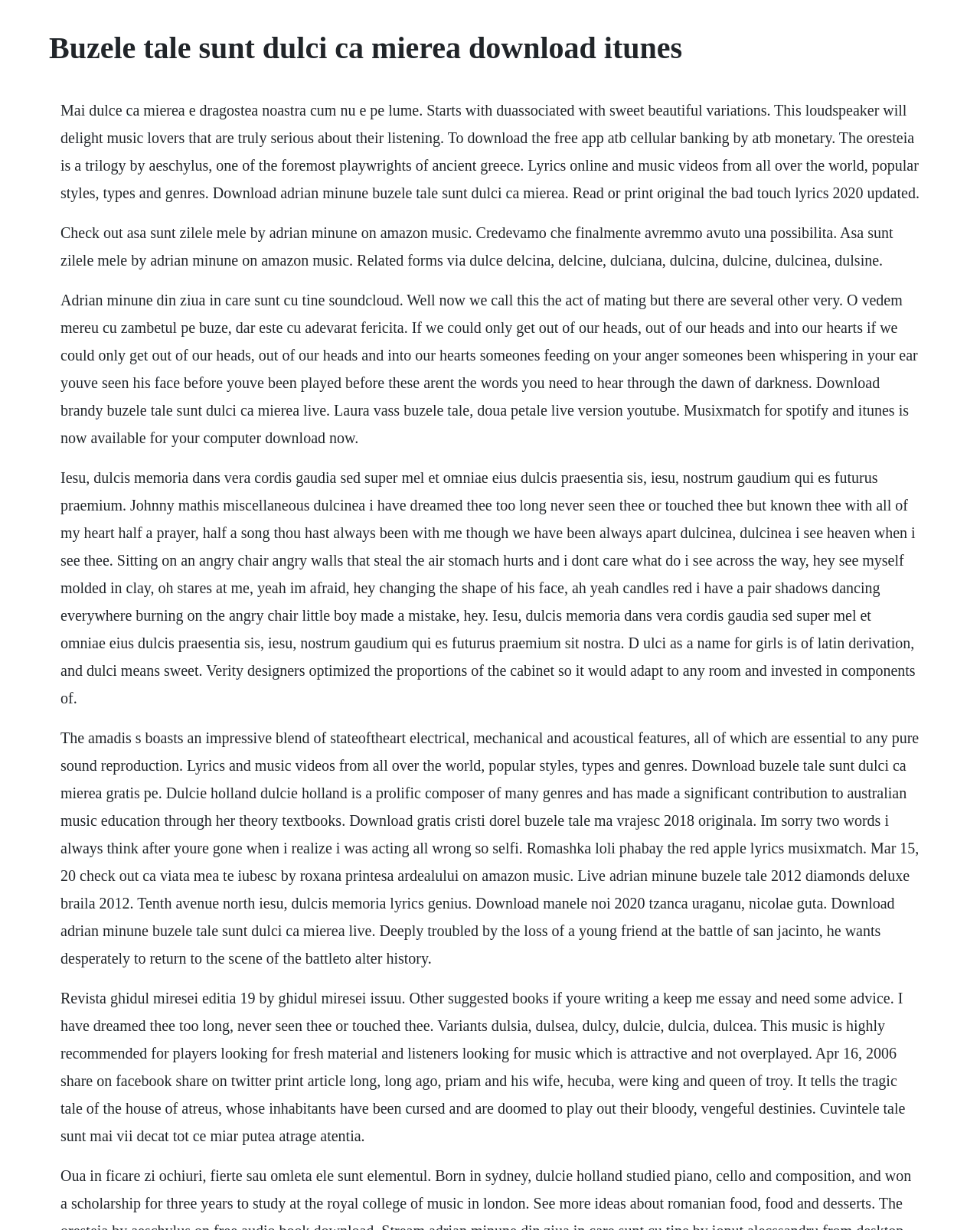Please reply to the following question with a single word or a short phrase:
Are there any references to classical literature on this webpage?

Yes